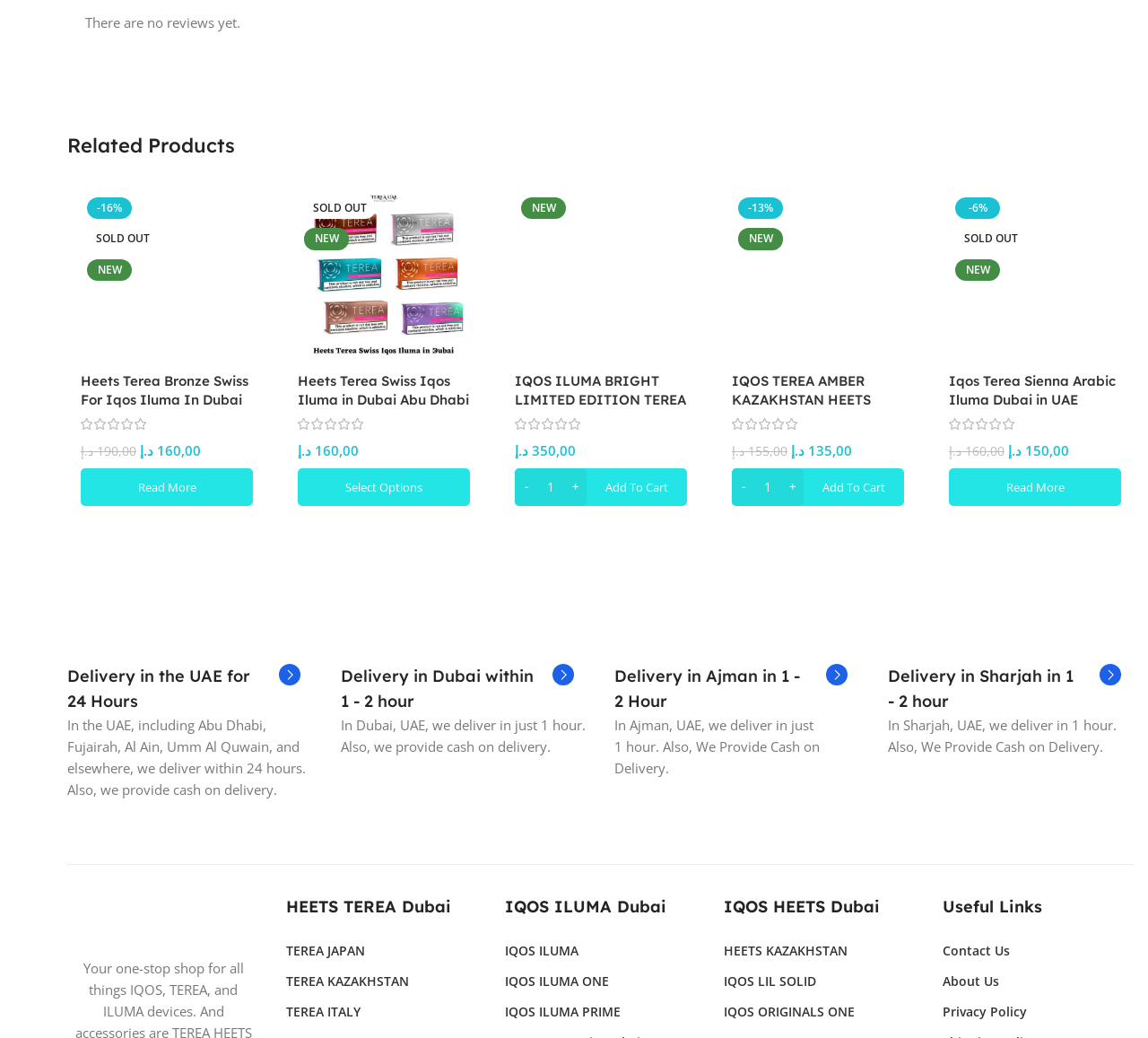Answer the question briefly using a single word or phrase: 
What is the discount percentage of SOLD OUT NEW Heets Terea Bronze Swiss Iqos Iluma in Dubai UAE?

16%